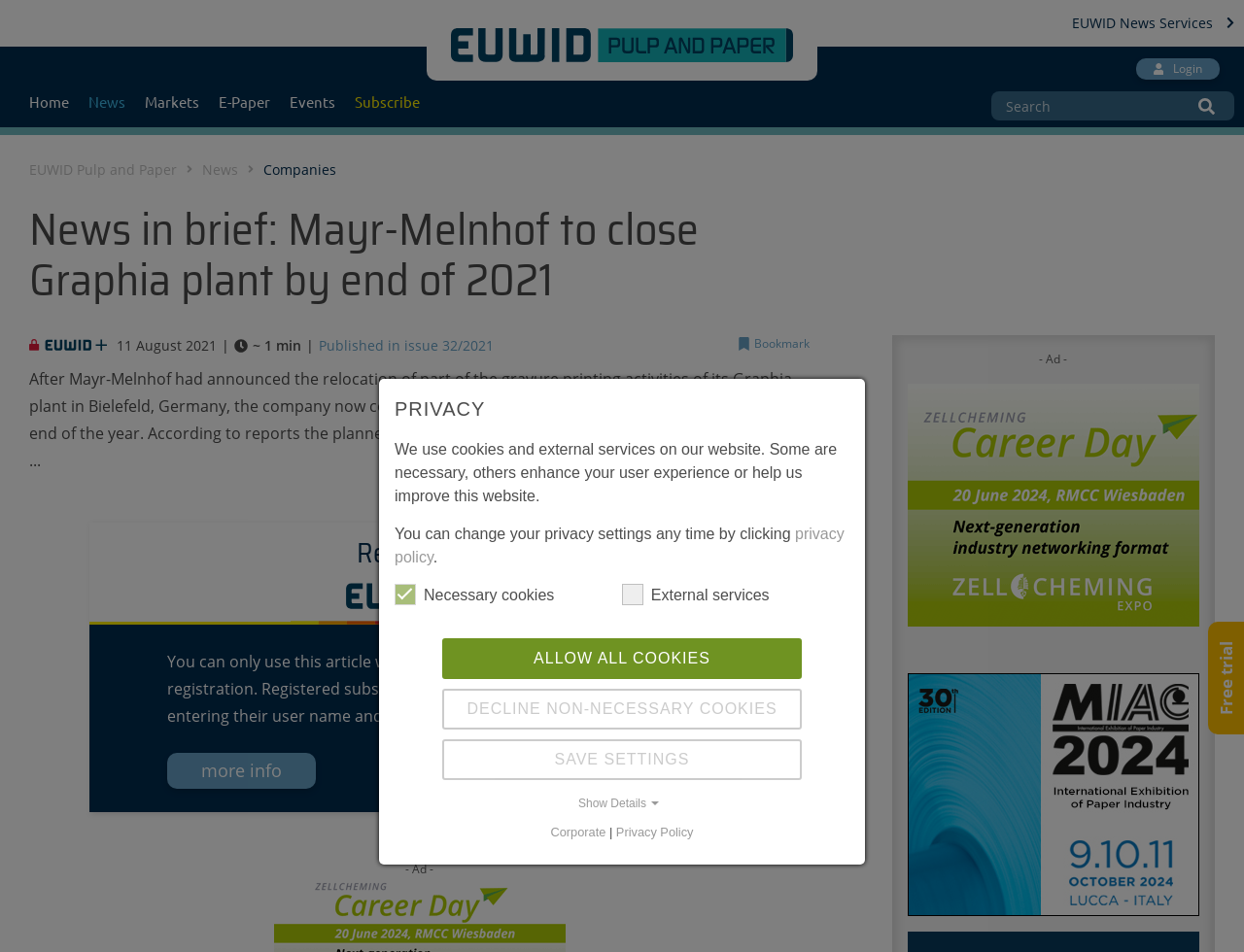Please find the bounding box coordinates (top-left x, top-left y, bottom-right x, bottom-right y) in the screenshot for the UI element described as follows: EUWID Pulp and Paper

[0.023, 0.168, 0.142, 0.188]